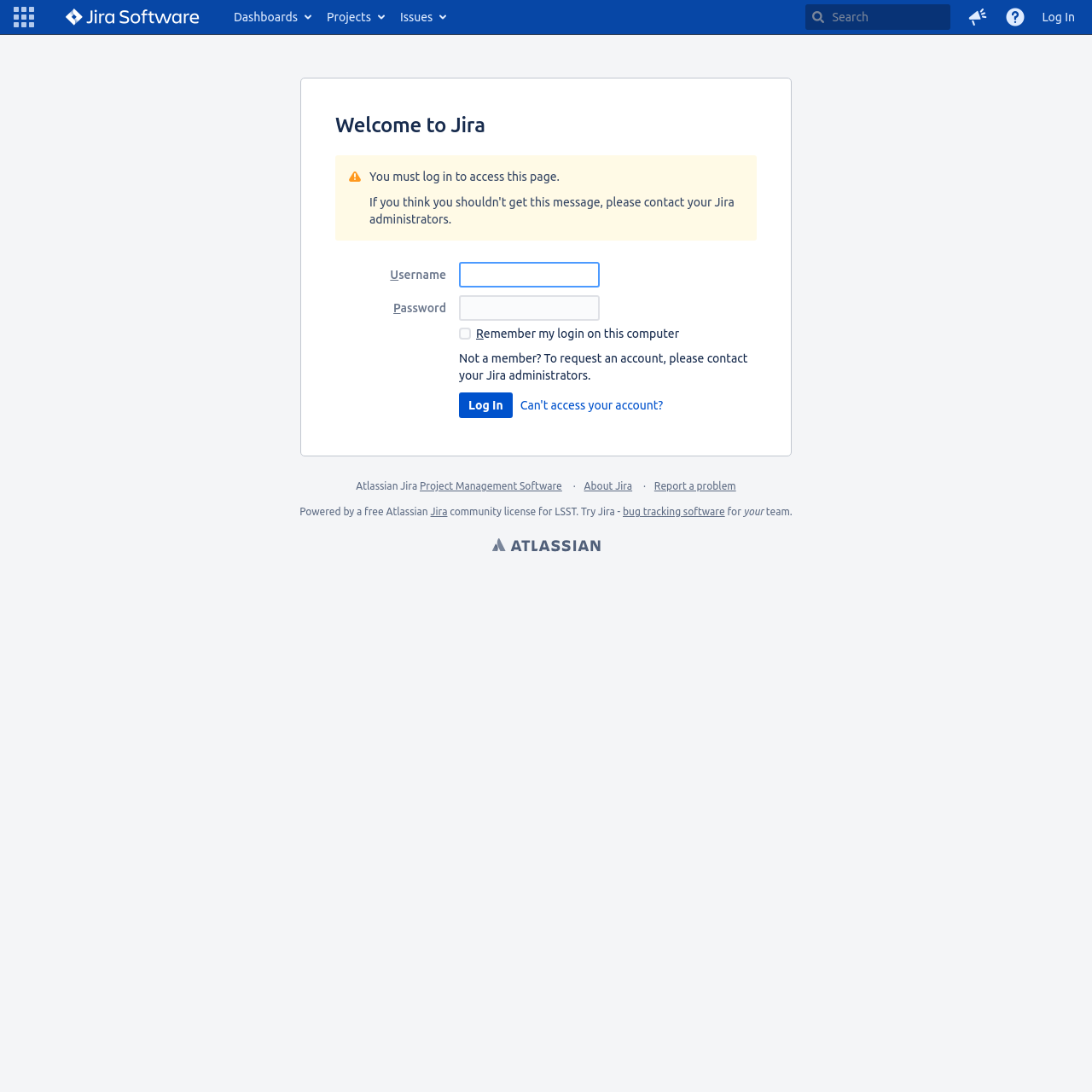Using details from the image, please answer the following question comprehensively:
What is the name of the company that powers this Jira instance?

The footer section of the webpage contains a message that says 'Powered by a free Atlassian community license for LSST.' This suggests that the Jira instance is powered by Atlassian, the company that develops Jira.